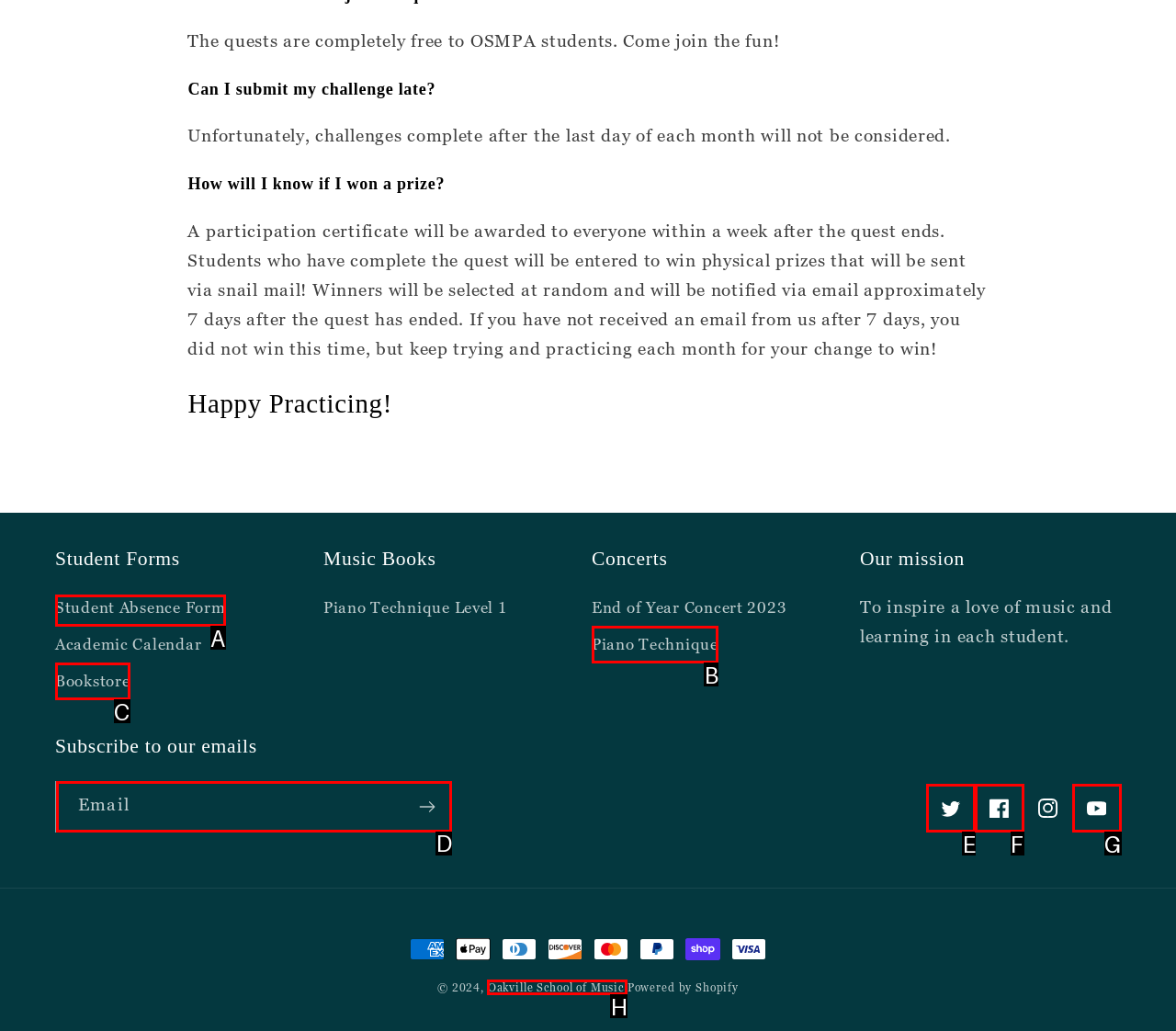Identify the letter of the correct UI element to fulfill the task: Subscribe to our emails from the given options in the screenshot.

D